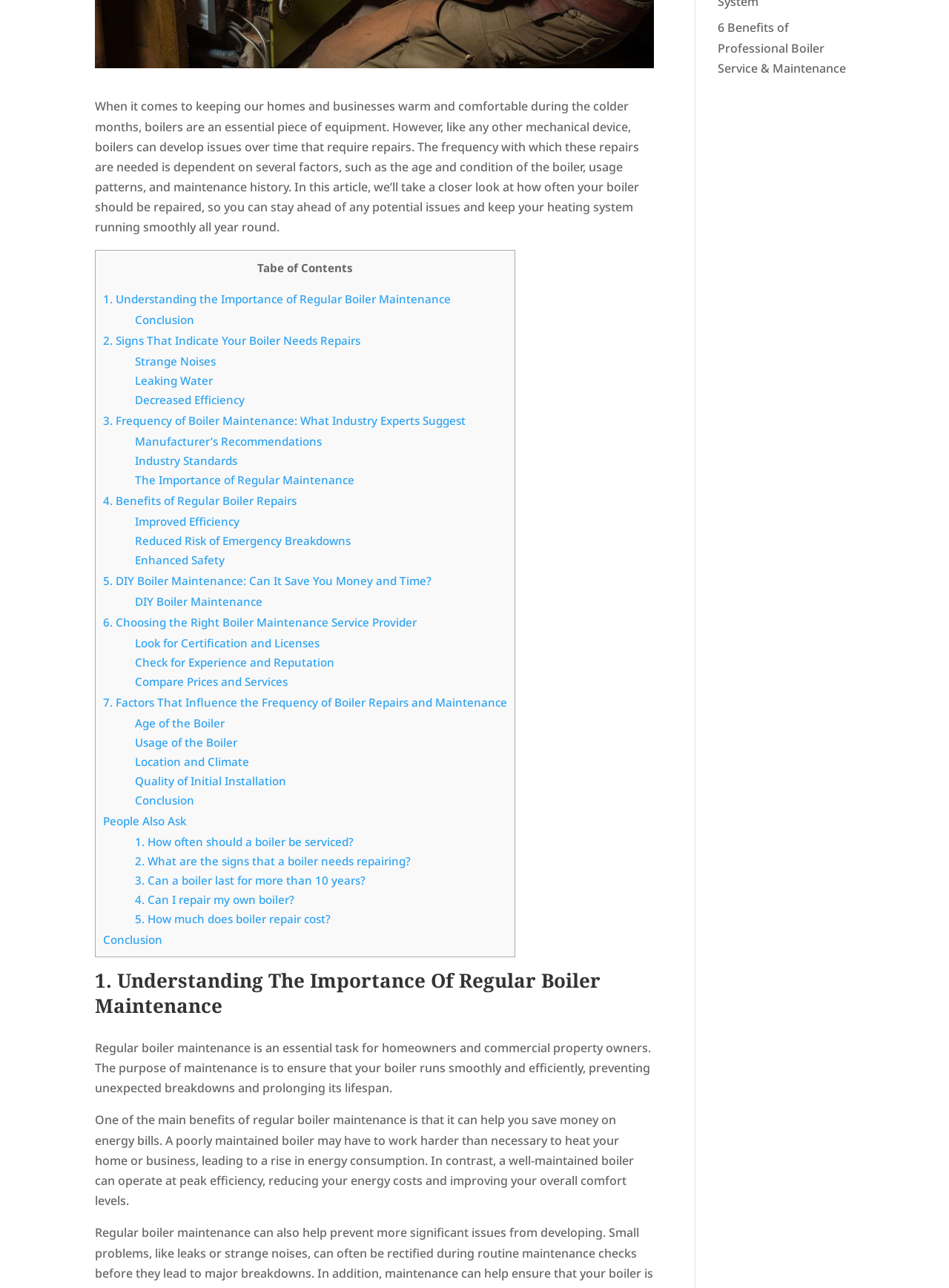Find and provide the bounding box coordinates for the UI element described here: "Boots". The coordinates should be given as four float numbers between 0 and 1: [left, top, right, bottom].

None